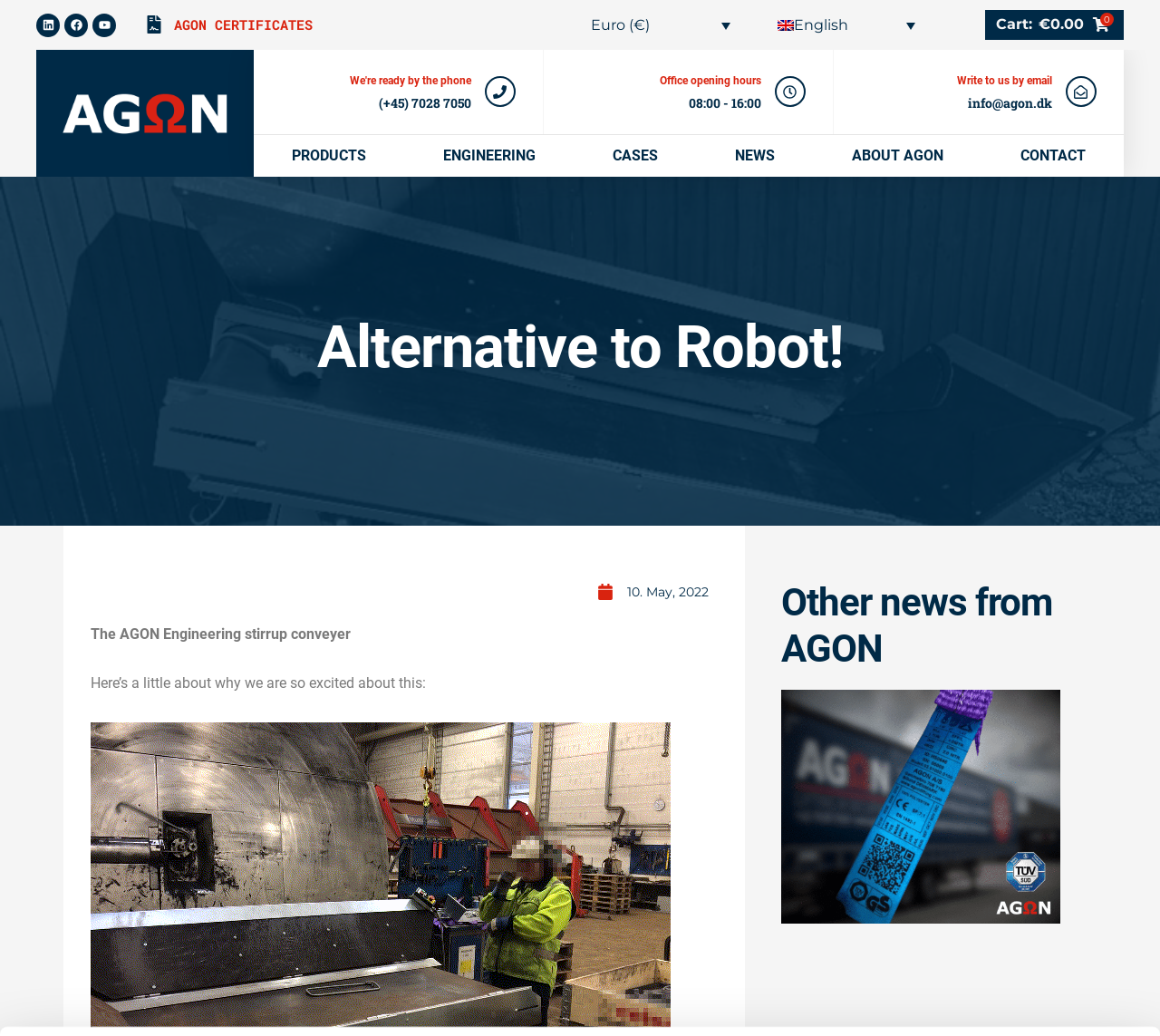What is the current cart total?
Using the image provided, answer with just one word or phrase.

€0.00